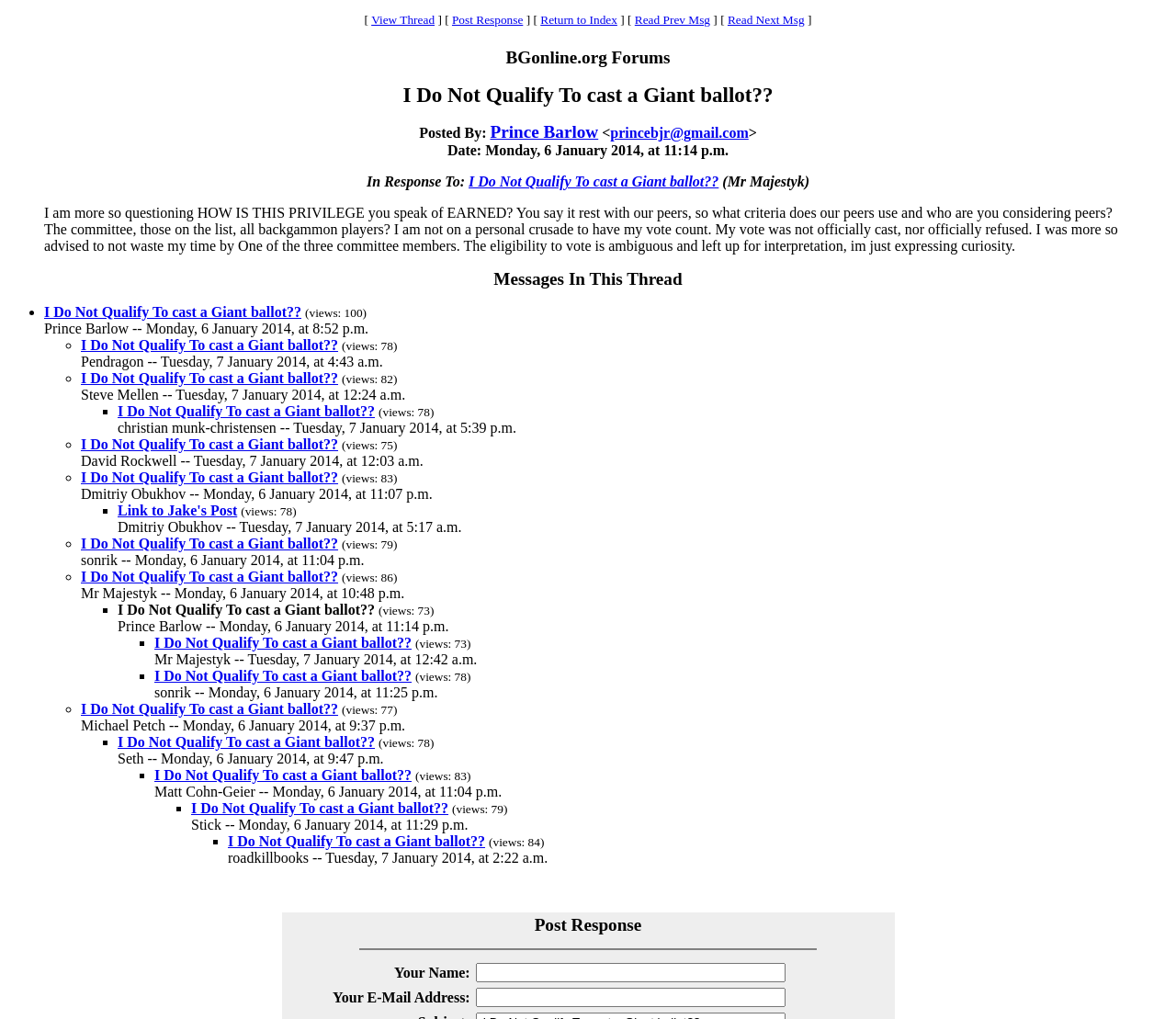Locate the bounding box coordinates of the element to click to perform the following action: 'Read the message by Mr Majestyk'. The coordinates should be given as four float values between 0 and 1, in the form of [left, top, right, bottom].

[0.611, 0.17, 0.688, 0.186]